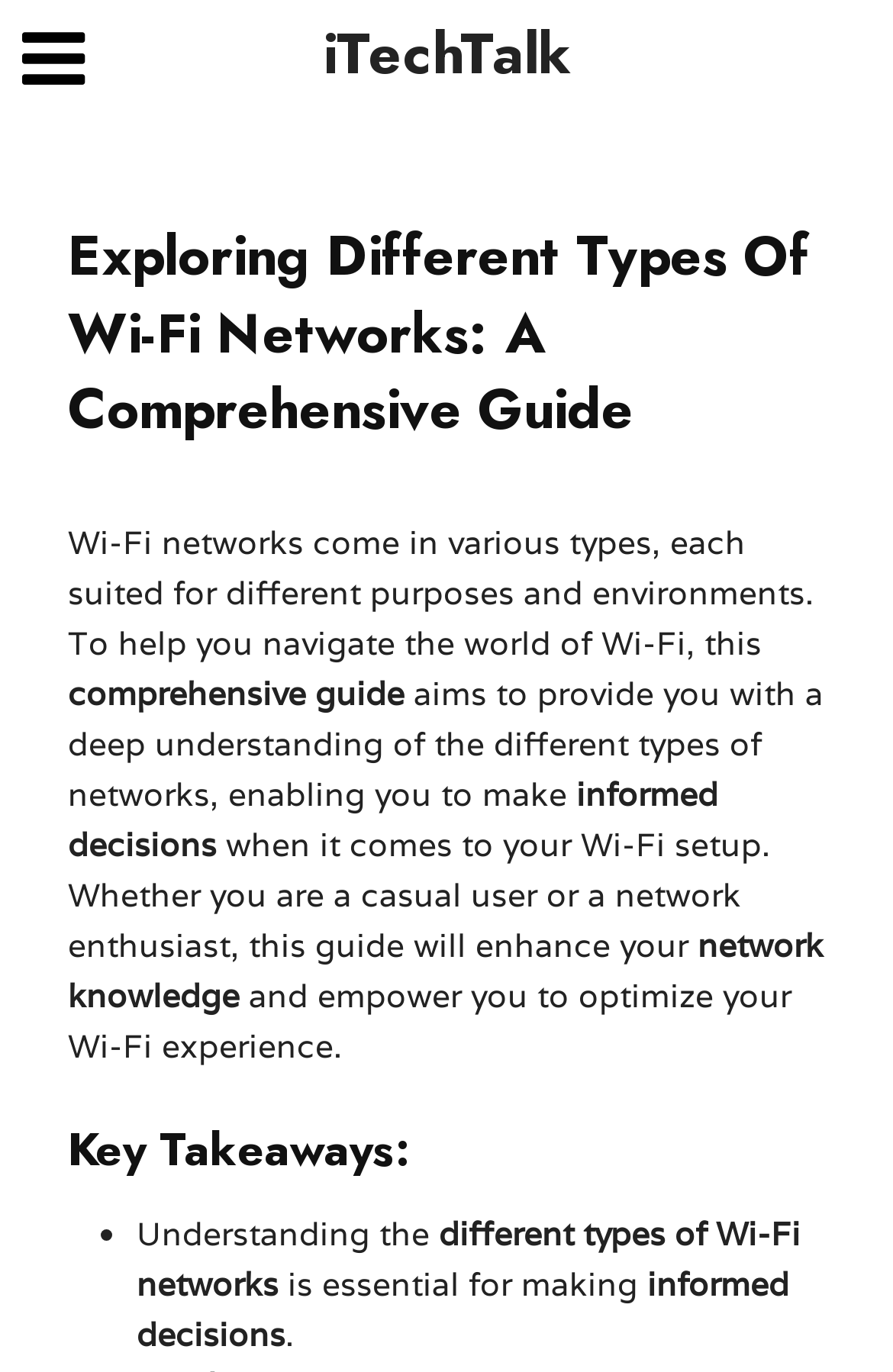What will this guide enhance?
Could you give a comprehensive explanation in response to this question?

As stated in the introduction, this guide will enhance the user's network knowledge and empower them to optimize their Wi-Fi experience.